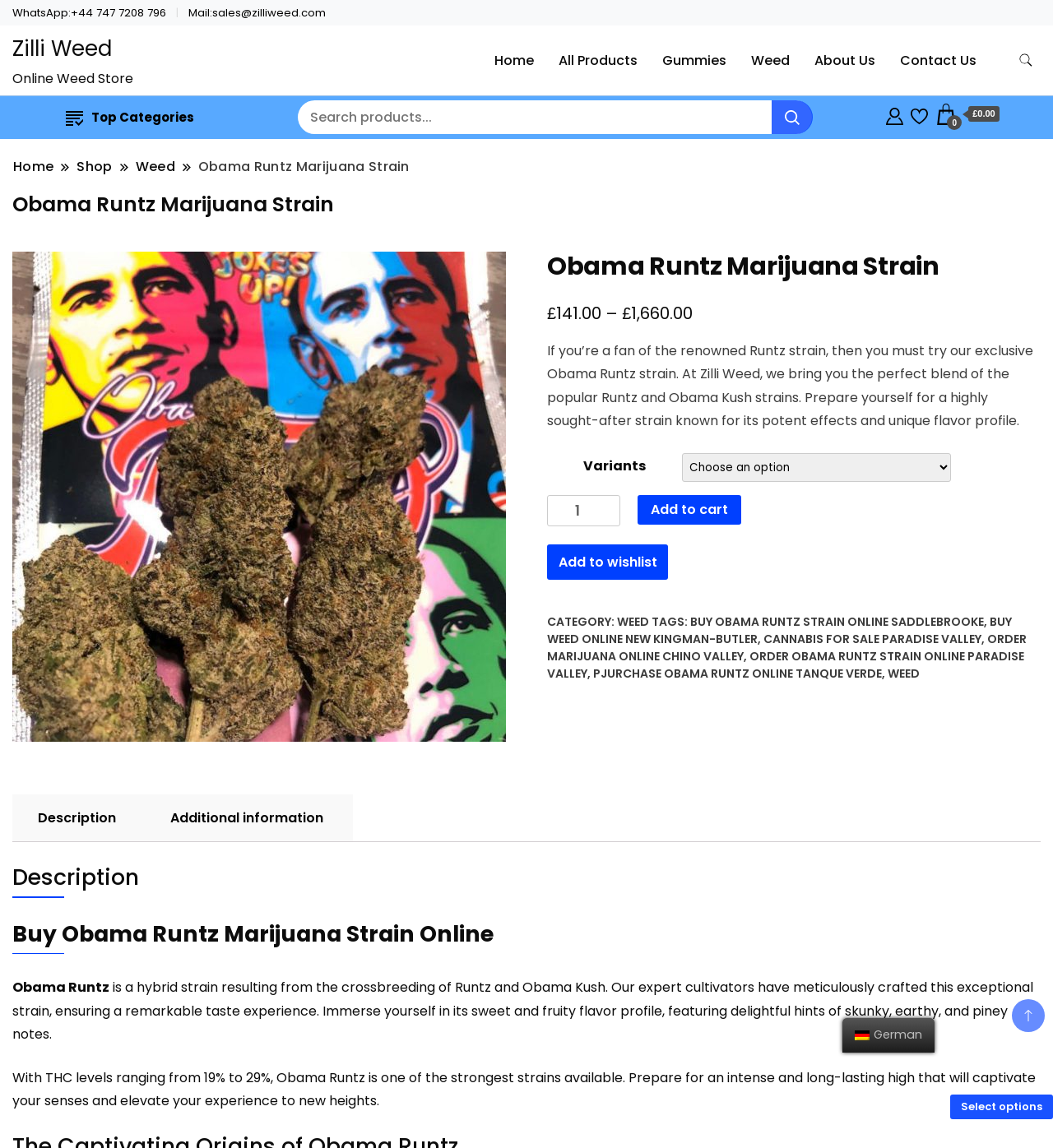What is the effect of Obama Runtz Marijuana Strain?
Please answer the question with as much detail and depth as you can.

The effect of Obama Runtz Marijuana Strain is described in the product description, where it is stated that the strain will produce an intense and long-lasting high that will captivate the user's senses and elevate their experience to new heights.